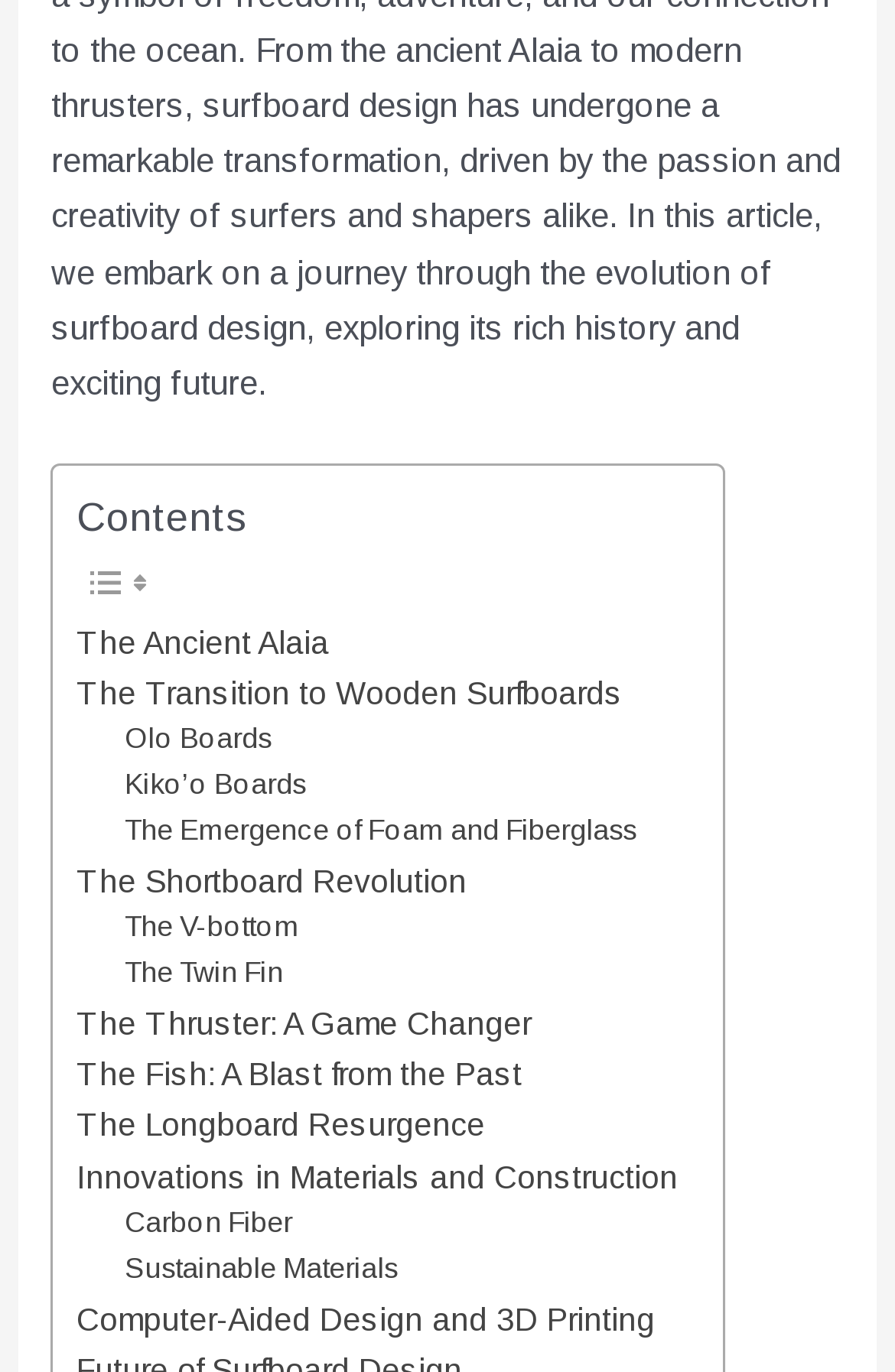Answer briefly with one word or phrase:
What is the main topic of this webpage?

Surfboard history